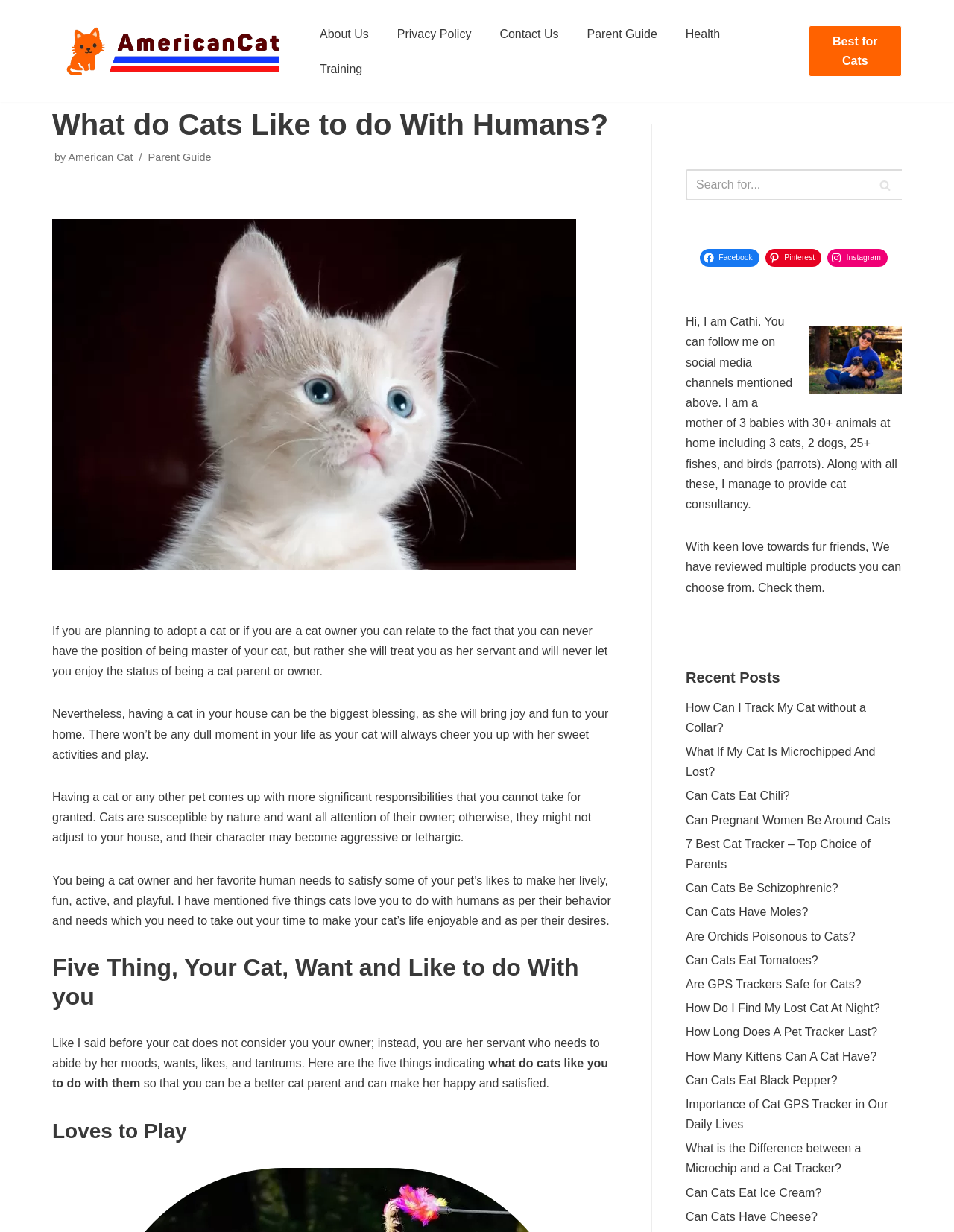Determine the bounding box for the HTML element described here: "Can Cats Eat Black Pepper?". The coordinates should be given as [left, top, right, bottom] with each number being a float between 0 and 1.

[0.719, 0.872, 0.878, 0.882]